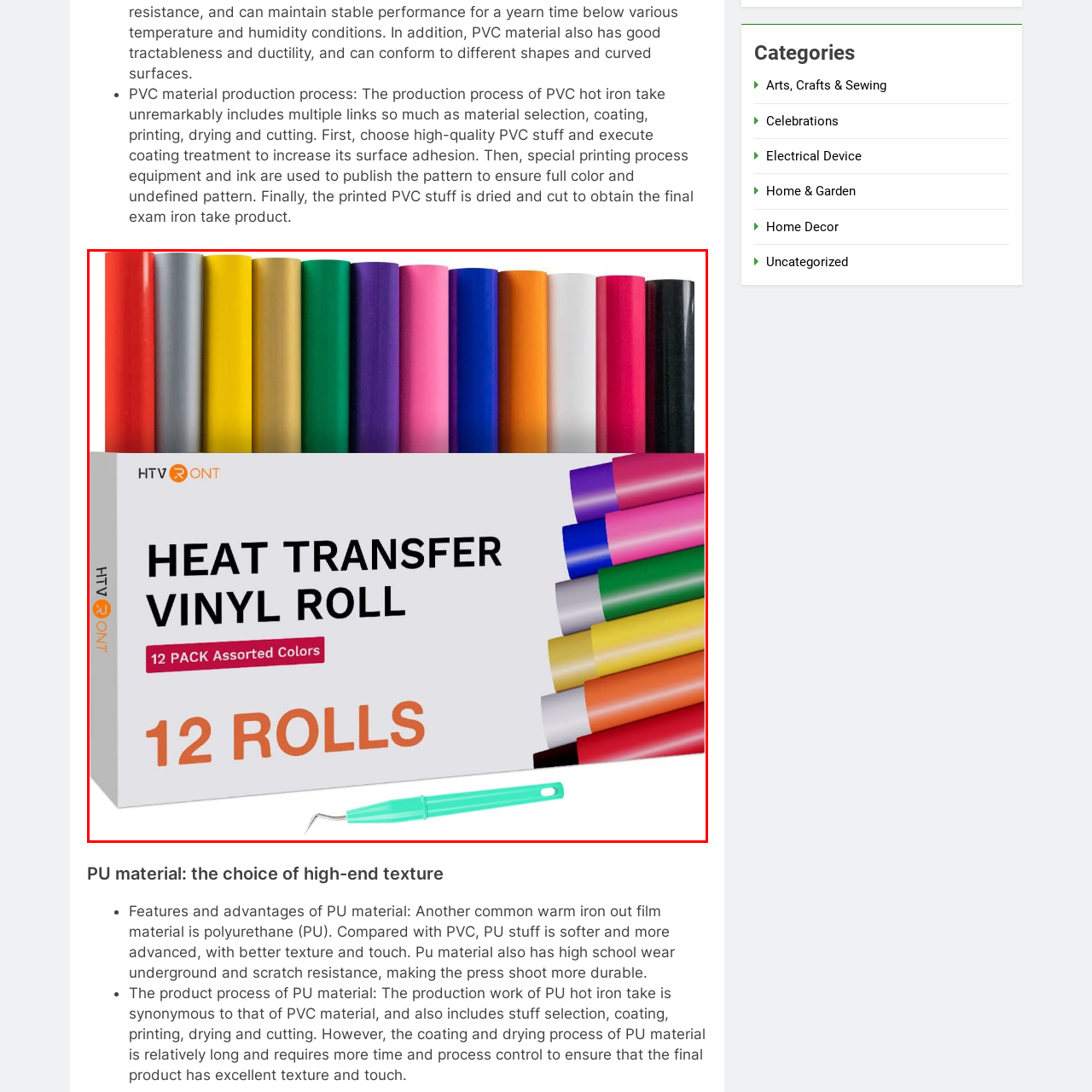What is the purpose of the small crafting tool?
Check the content within the red bounding box and give a brief answer in one word or a short phrase.

Removing excess vinyl